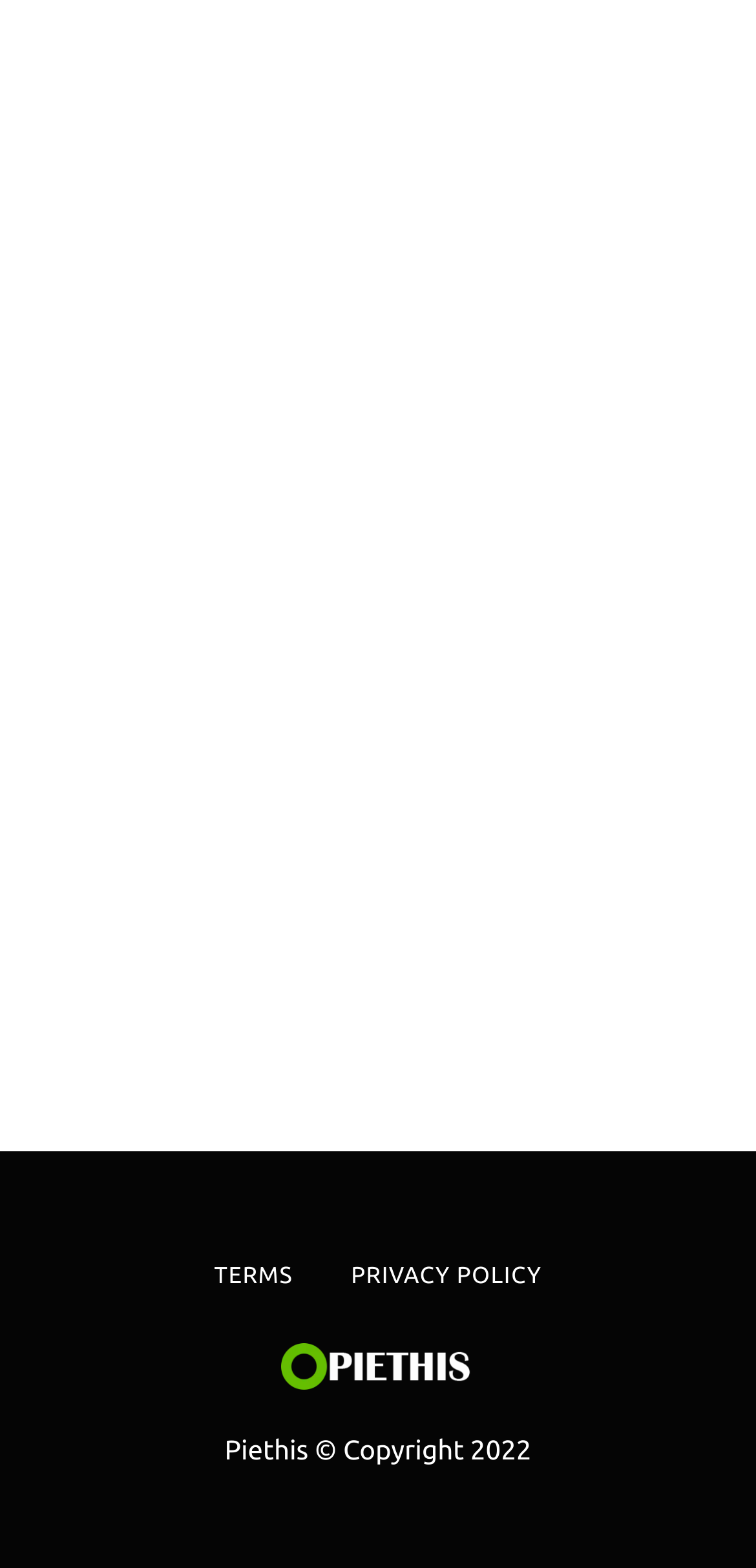Given the element description, predict the bounding box coordinates in the format (top-left x, top-left y, bottom-right x, bottom-right y), using floating point numbers between 0 and 1: Privacy Policy

[0.426, 0.796, 0.755, 0.832]